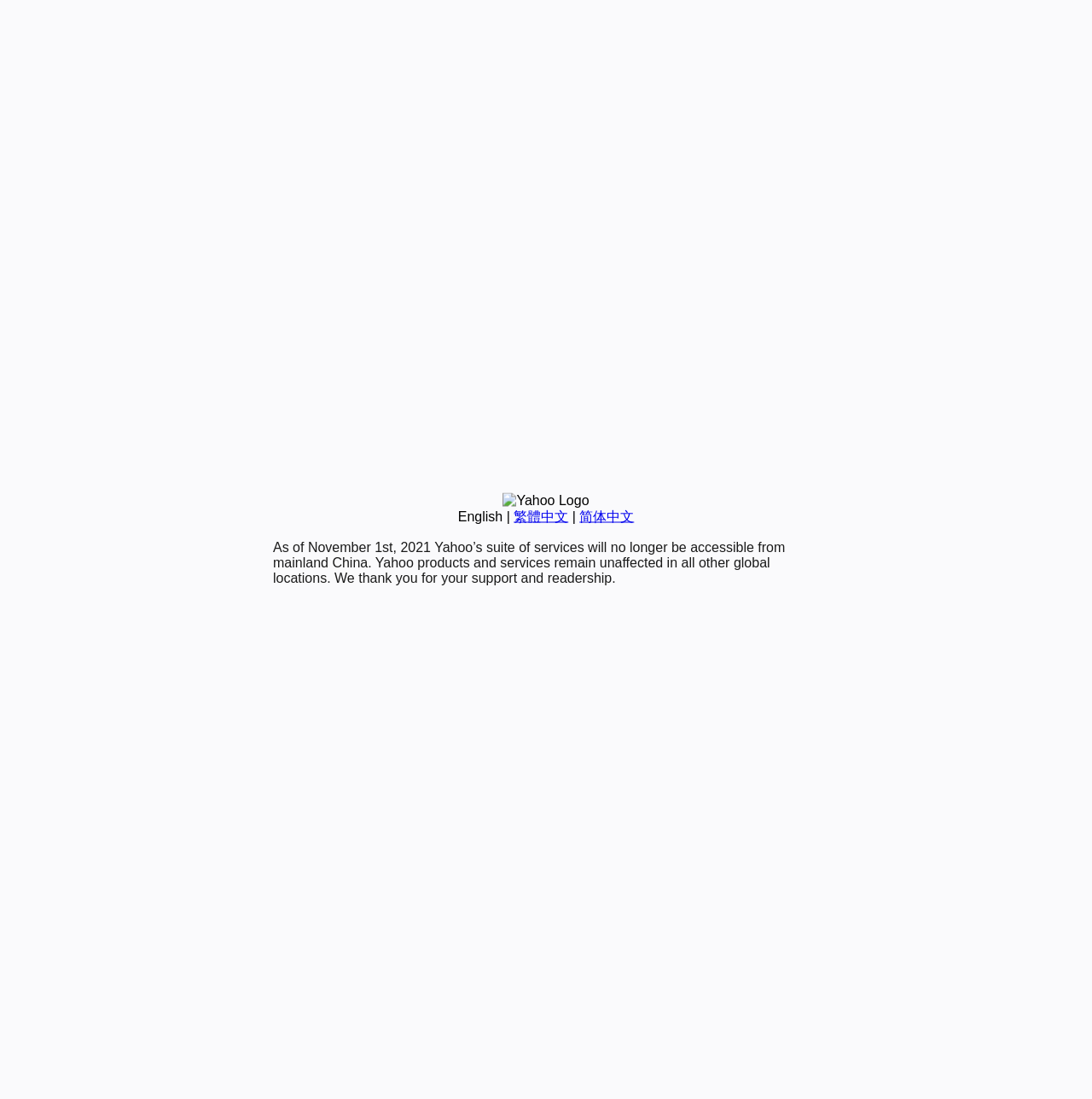Using the format (top-left x, top-left y, bottom-right x, bottom-right y), provide the bounding box coordinates for the described UI element. All values should be floating point numbers between 0 and 1: English

[0.419, 0.463, 0.46, 0.476]